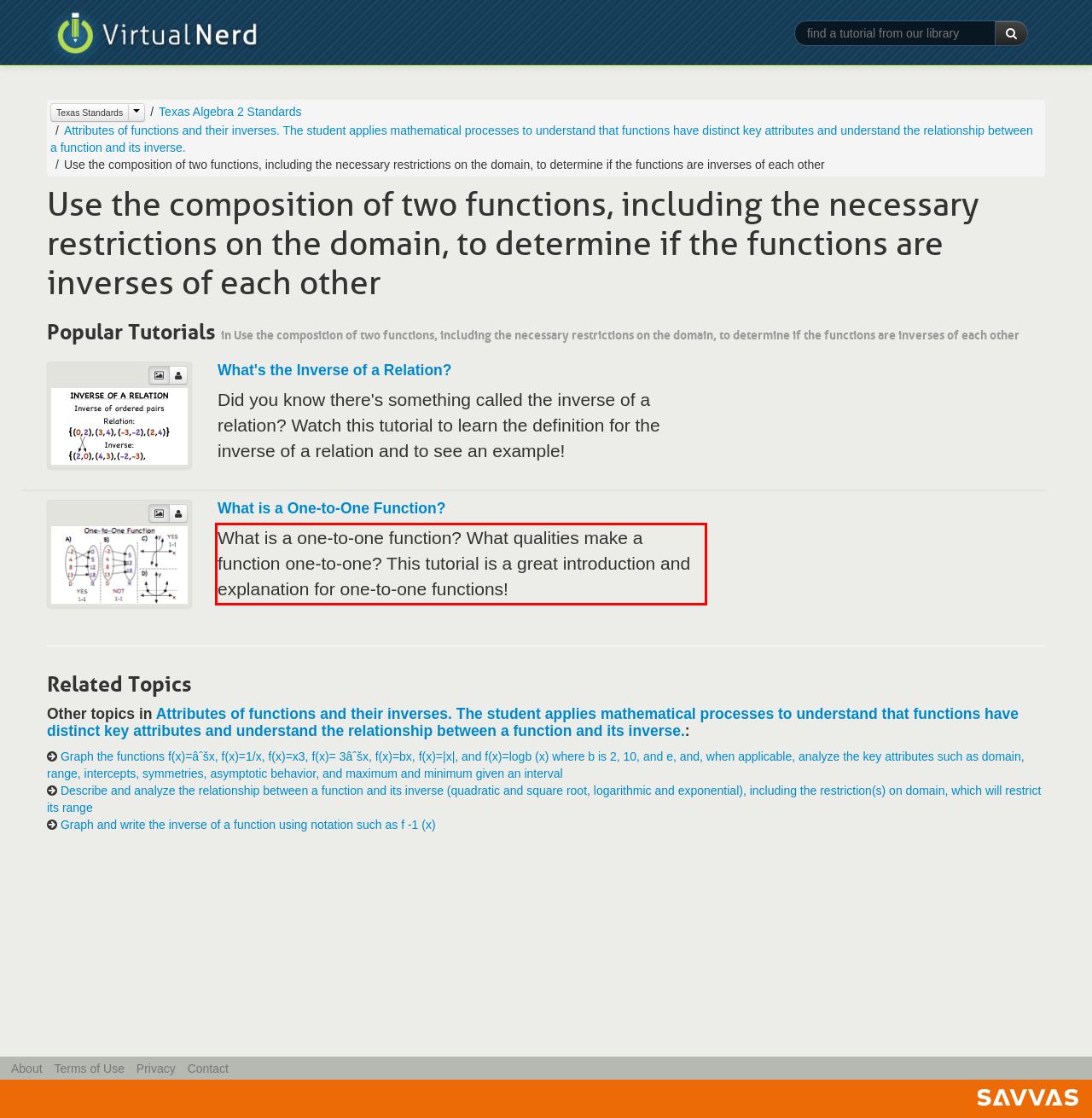Using the provided webpage screenshot, identify and read the text within the red rectangle bounding box.

What is a one-to-one function? What qualities make a function one-to-one? This tutorial is a great introduction and explanation for one-to-one functions!